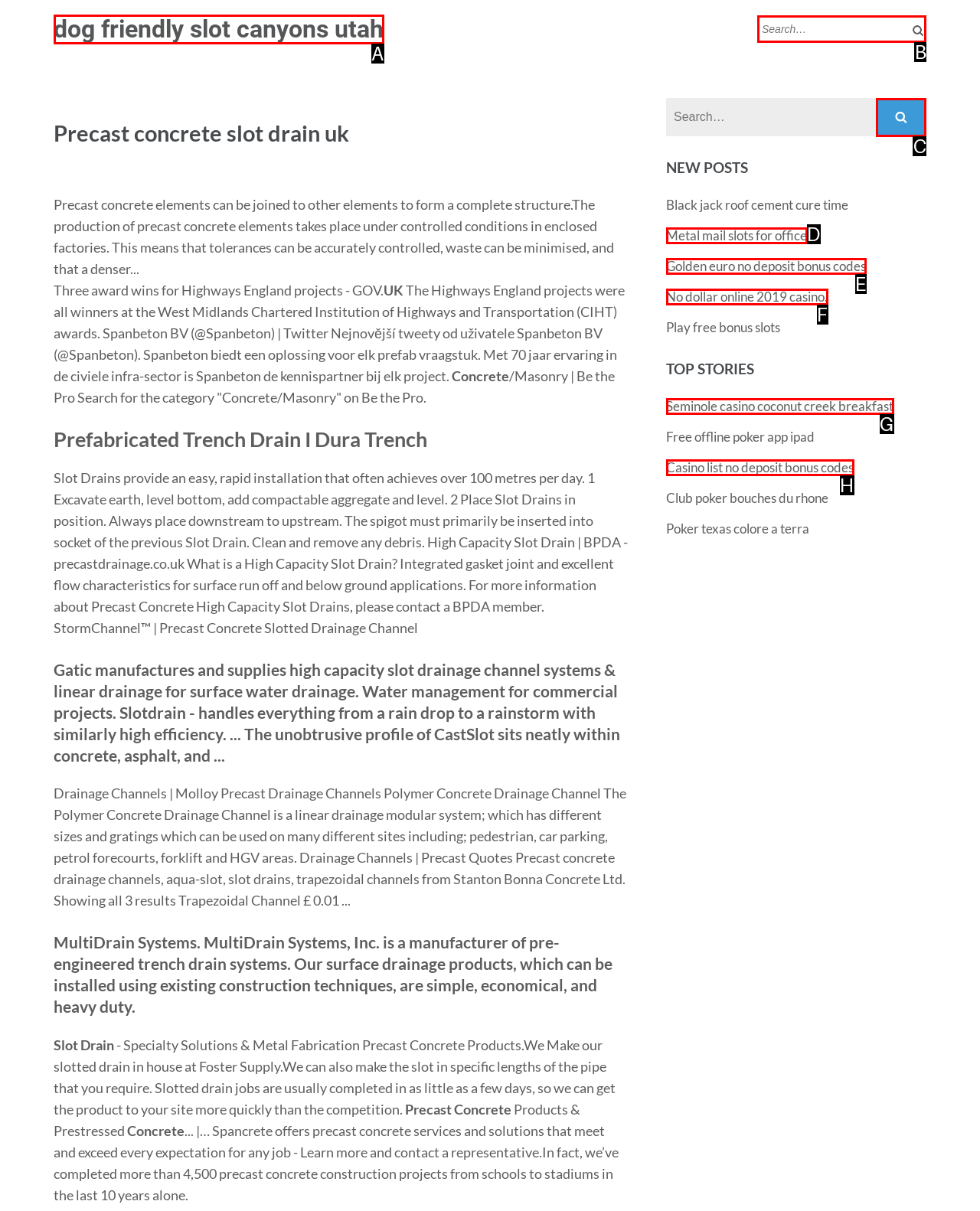Determine which HTML element should be clicked for this task: Search for something
Provide the option's letter from the available choices.

B